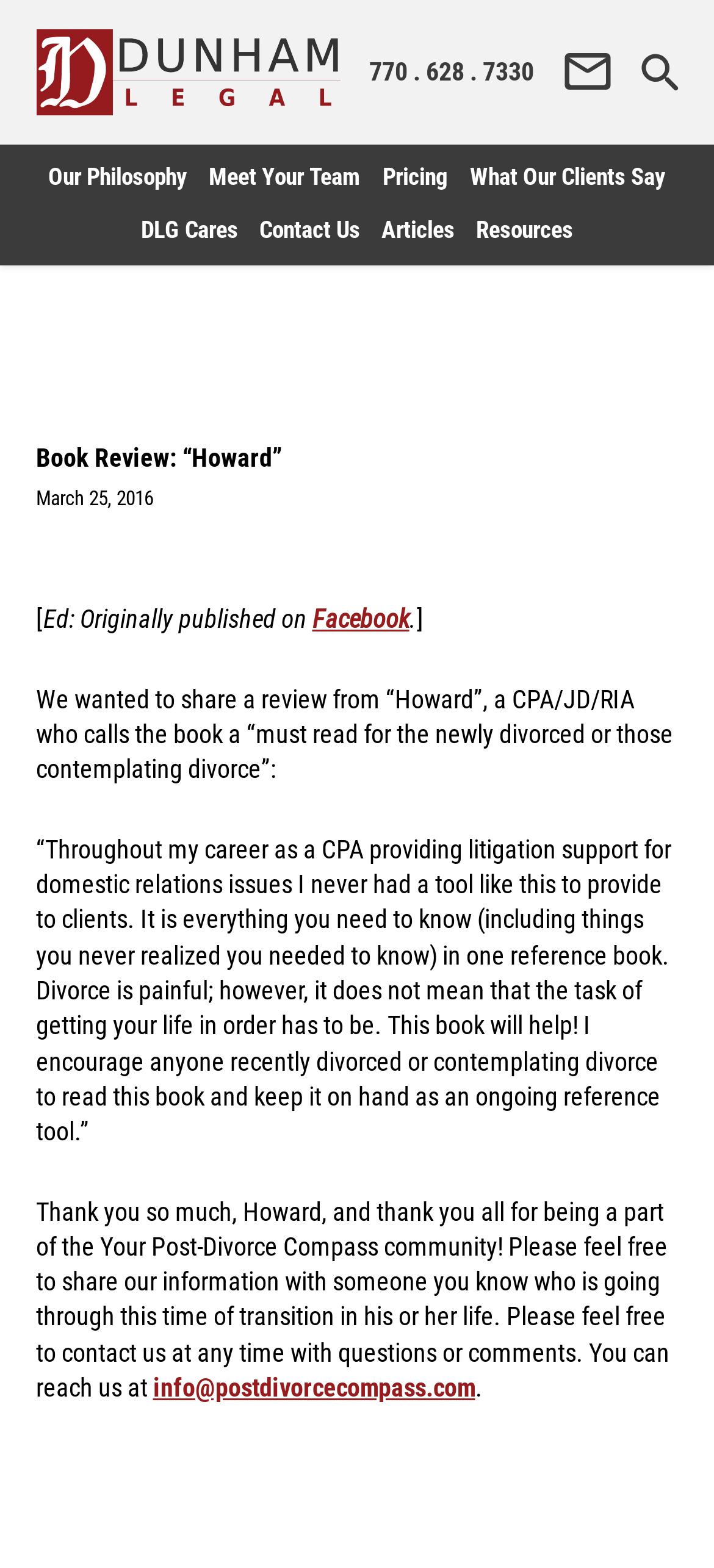How many navigation links are there in the top menu?
Kindly give a detailed and elaborate answer to the question.

The top menu of the webpage contains navigation links to different sections of the website. By counting the links, we can see that there are 7 navigation links in total, including 'Our Philosophy', 'Meet Your Team', 'Pricing', 'What Our Clients Say', 'DLG Cares', 'Contact Us', and 'Articles'.